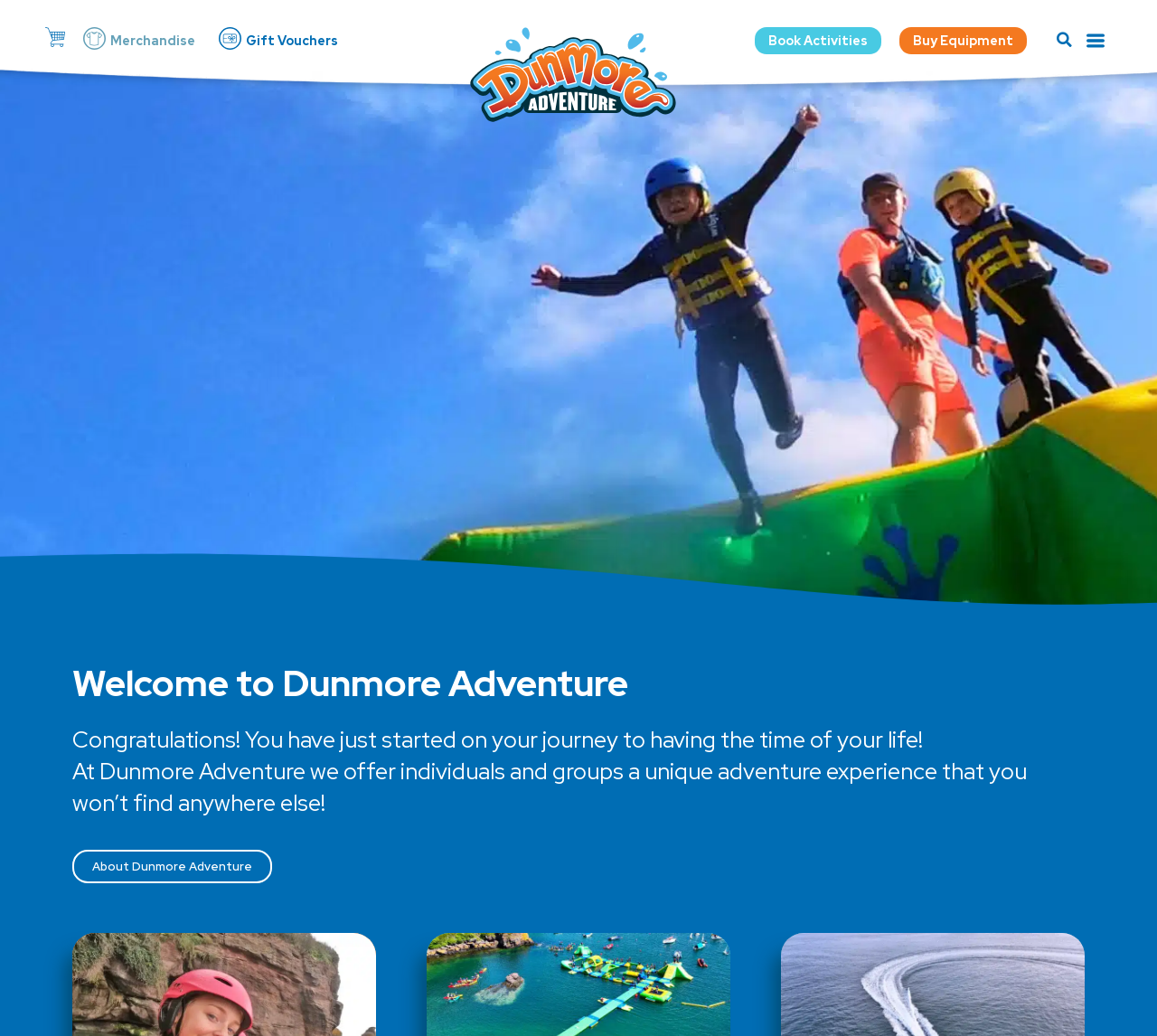What is the purpose of the search button?
Please respond to the question thoroughly and include all relevant details.

I found a search button with a bounding box coordinate of [0.907, 0.024, 0.933, 0.052] and an image with the text 'Search', which suggests that the purpose of this button is to search for something on the website.